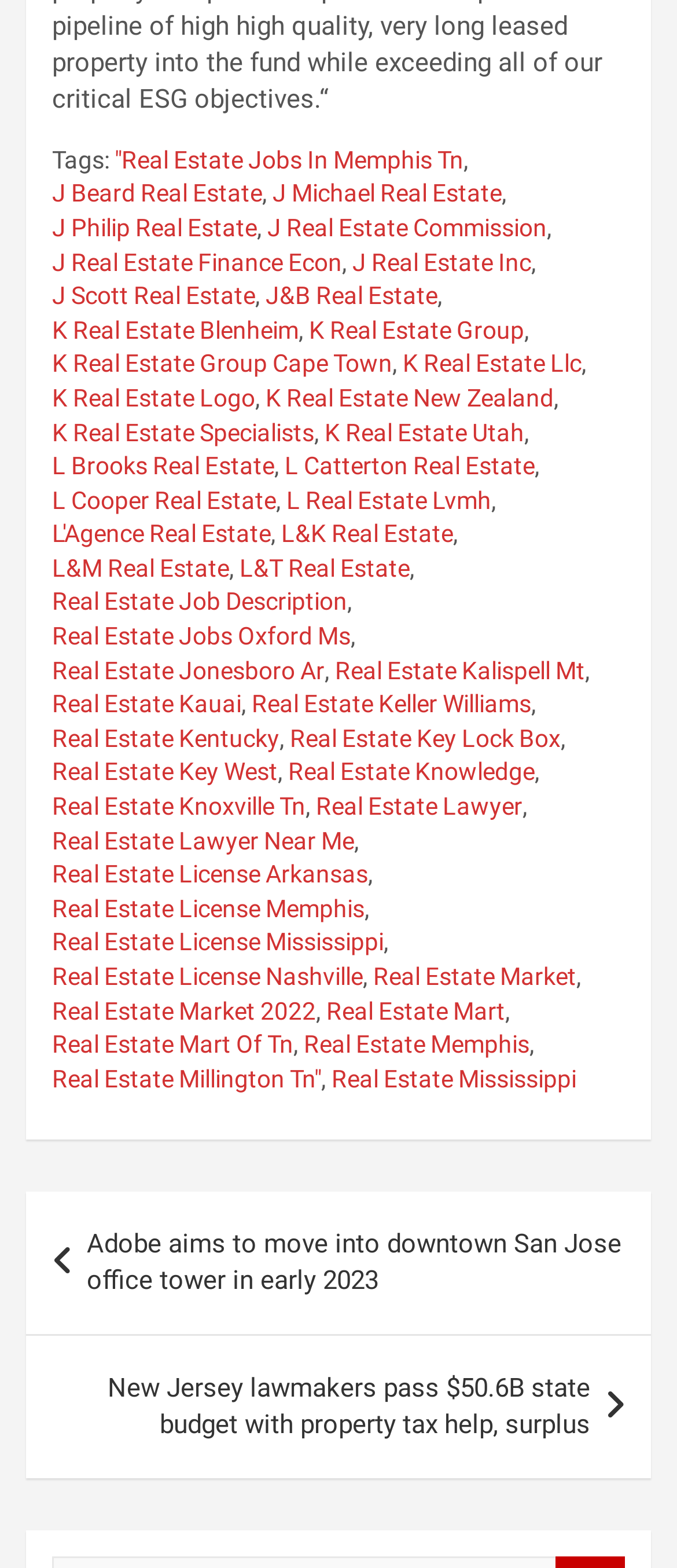Ascertain the bounding box coordinates for the UI element detailed here: "Real Estate Mart Of Tn". The coordinates should be provided as [left, top, right, bottom] with each value being a float between 0 and 1.

[0.077, 0.656, 0.433, 0.678]